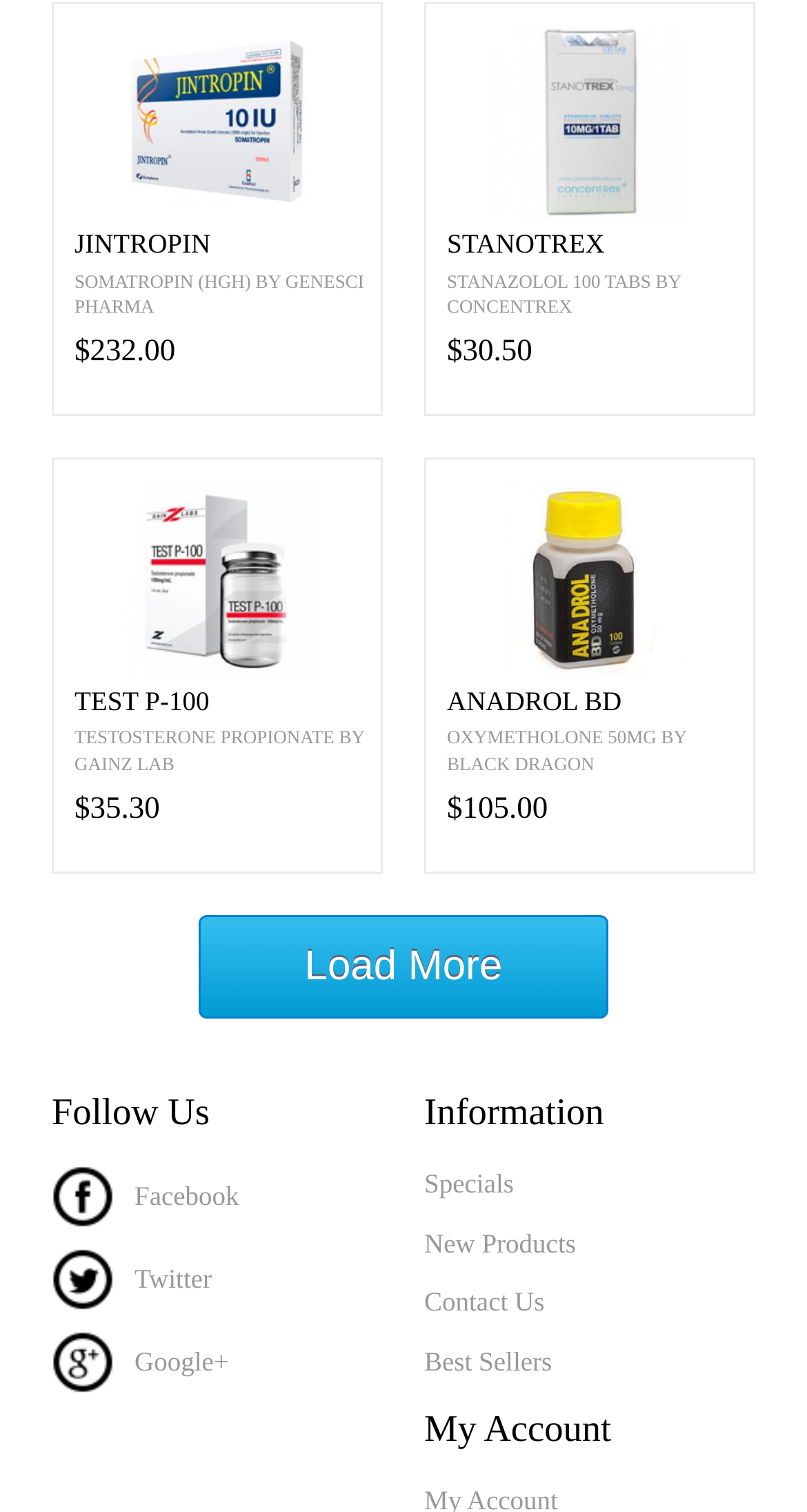Given the element description: "Specials", predict the bounding box coordinates of this UI element. The coordinates must be four float numbers between 0 and 1, given as [left, top, right, bottom].

[0.526, 0.771, 0.936, 0.797]